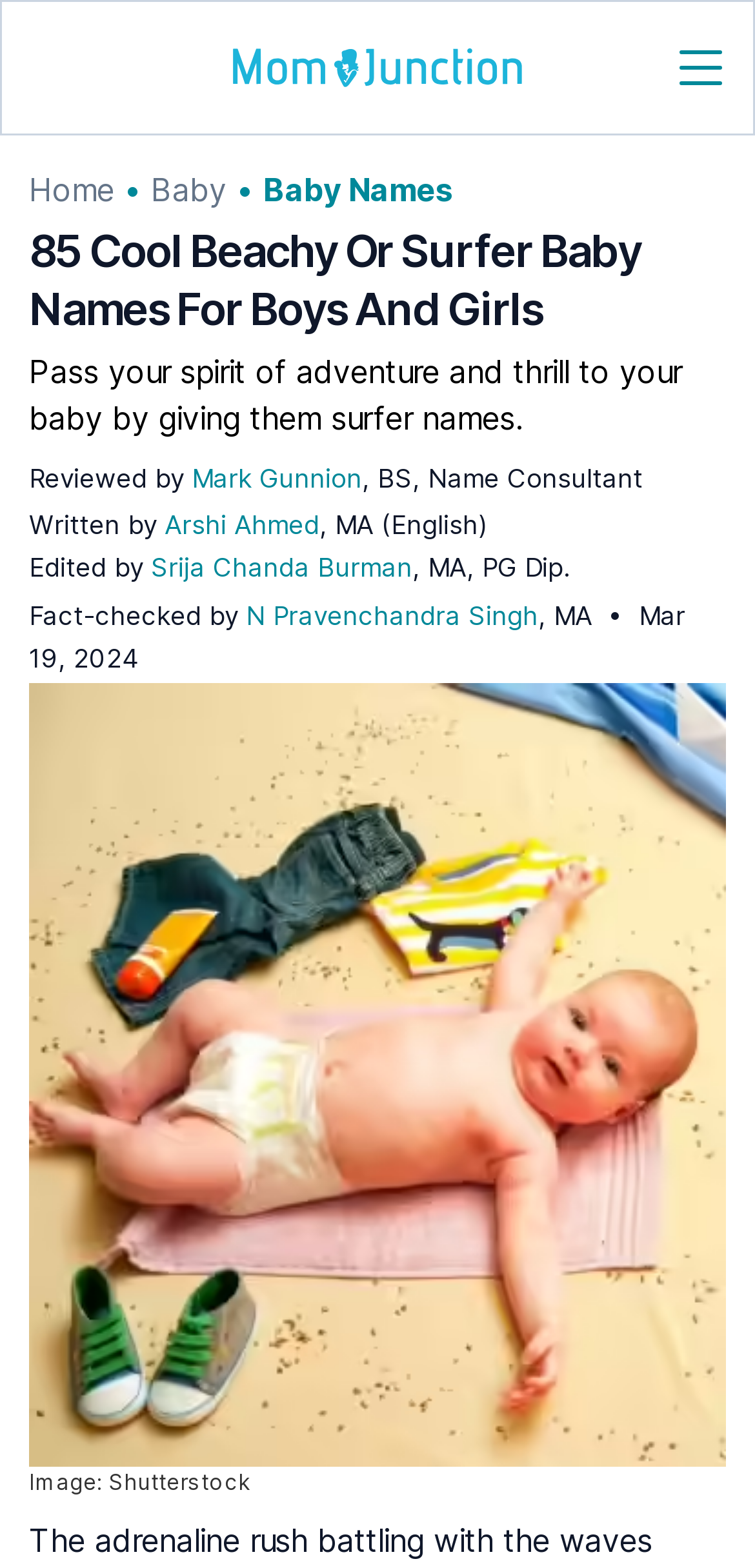Summarize the webpage comprehensively, mentioning all visible components.

This webpage is about surfer baby names, with a focus on providing a list of 85 cool beachy or surfer baby names for boys and girls. At the top left corner, there is a logo of MomJunction, which is a clickable link. Next to the logo, there is a horizontal navigation menu with links to "Home", "Baby", and "Baby Names".

Below the navigation menu, there is a large heading that reads "85 Cool Beachy Or Surfer Baby Names For Boys And Girls". This heading is followed by a brief introduction to surfer baby names, which encourages parents to pass on their spirit of adventure and thrill to their baby by giving them surfer names.

On the top right side of the page, there is a section that provides information about the authors and reviewers of the article. This section includes the names of the reviewer, writer, editor, and fact-checker, along with their credentials.

Below this section, there is a large image that takes up most of the page. The image is related to surfer baby names and has a caption "Image: Shutterstock" at the bottom.

Overall, the webpage is well-organized and easy to navigate, with a clear focus on providing a list of surfer baby names to parents.